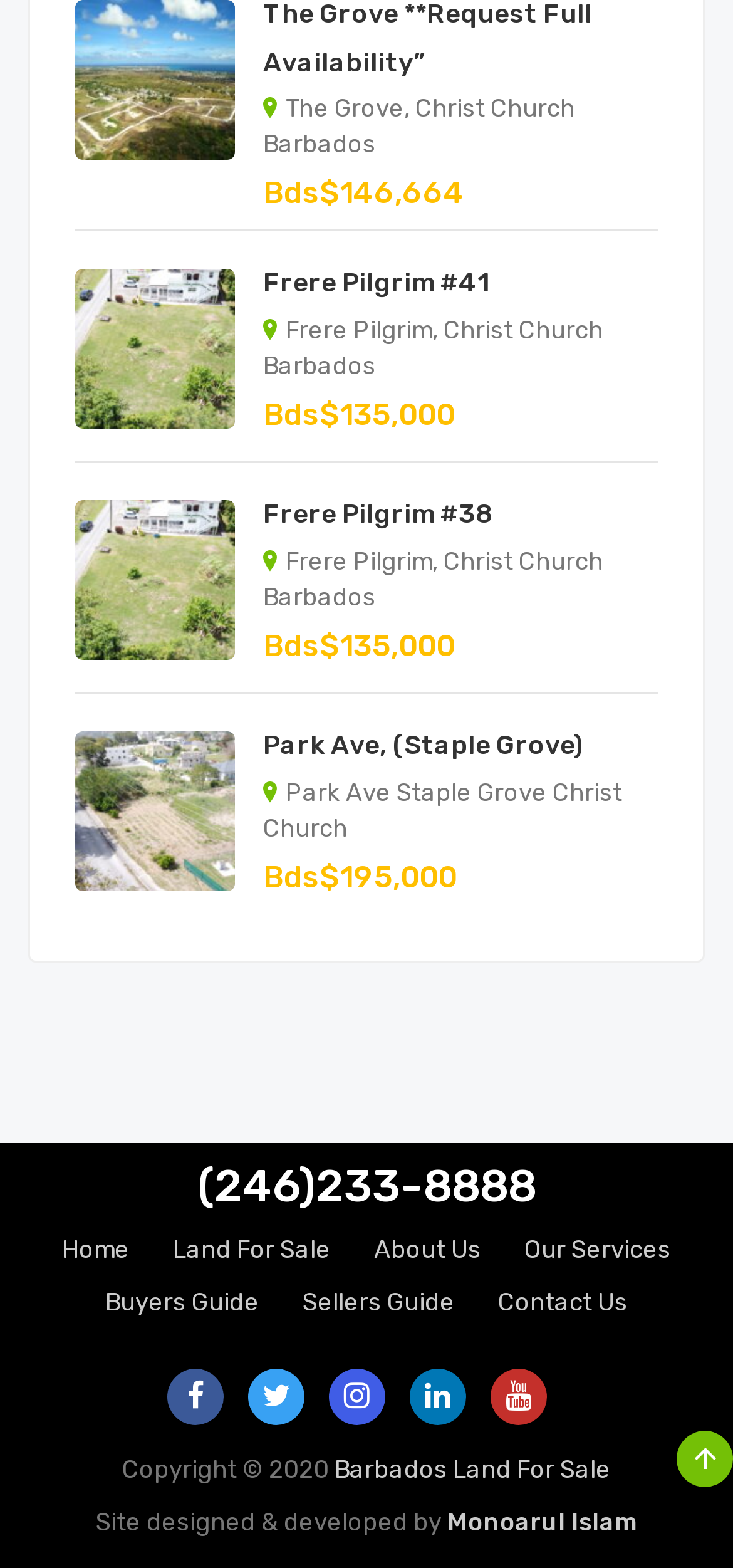What is the location of Park Ave property?
Refer to the image and provide a detailed answer to the question.

I found the heading 'Park Ave, (Staple Grove)' and looked for the associated location, which is 'Park Ave Staple Grove Christ Church'.